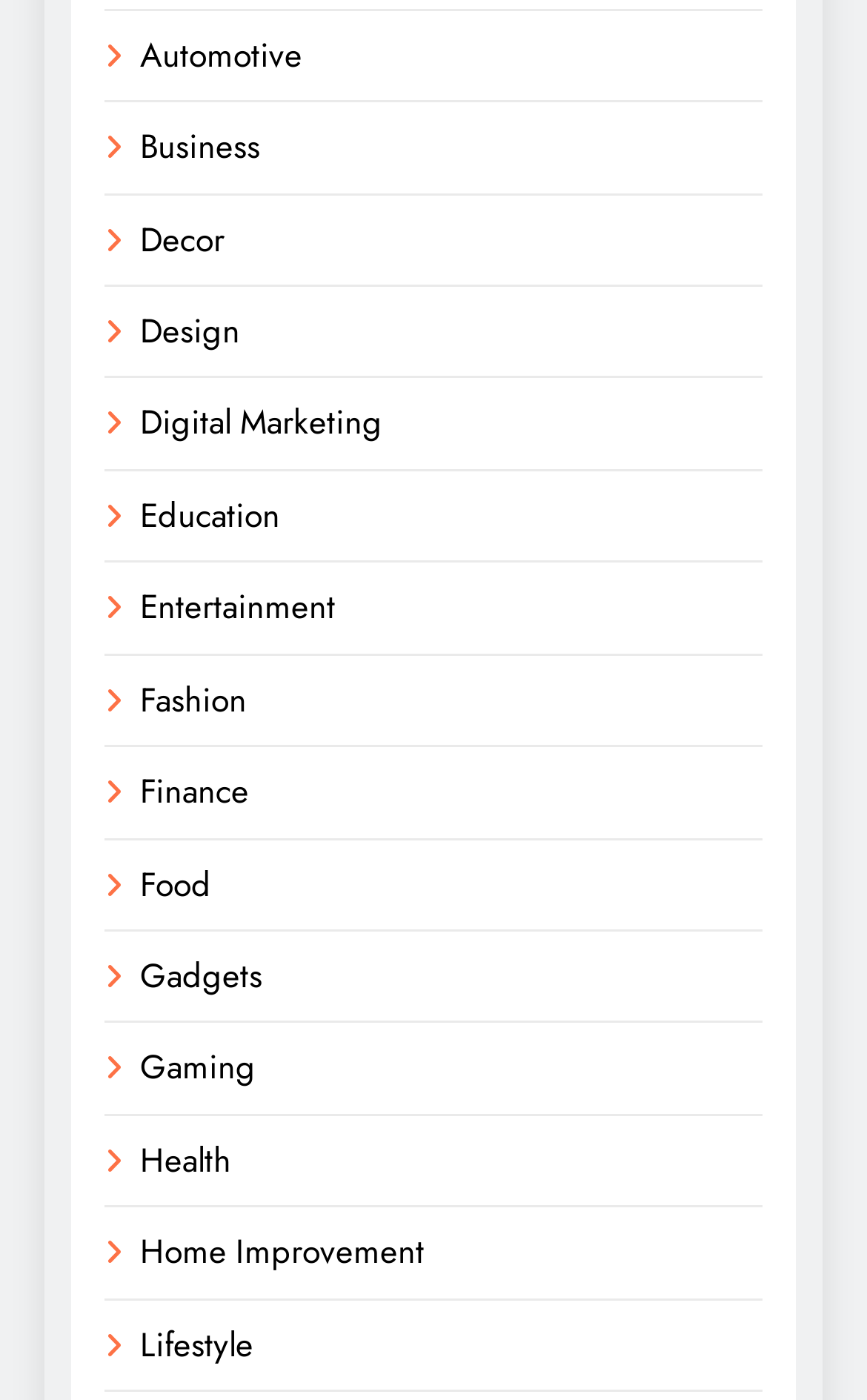Refer to the image and offer a detailed explanation in response to the question: How many categories are available?

I counted the number of links available on the webpage, and there are 16 categories listed, including Automotive, Business, Decor, and so on.